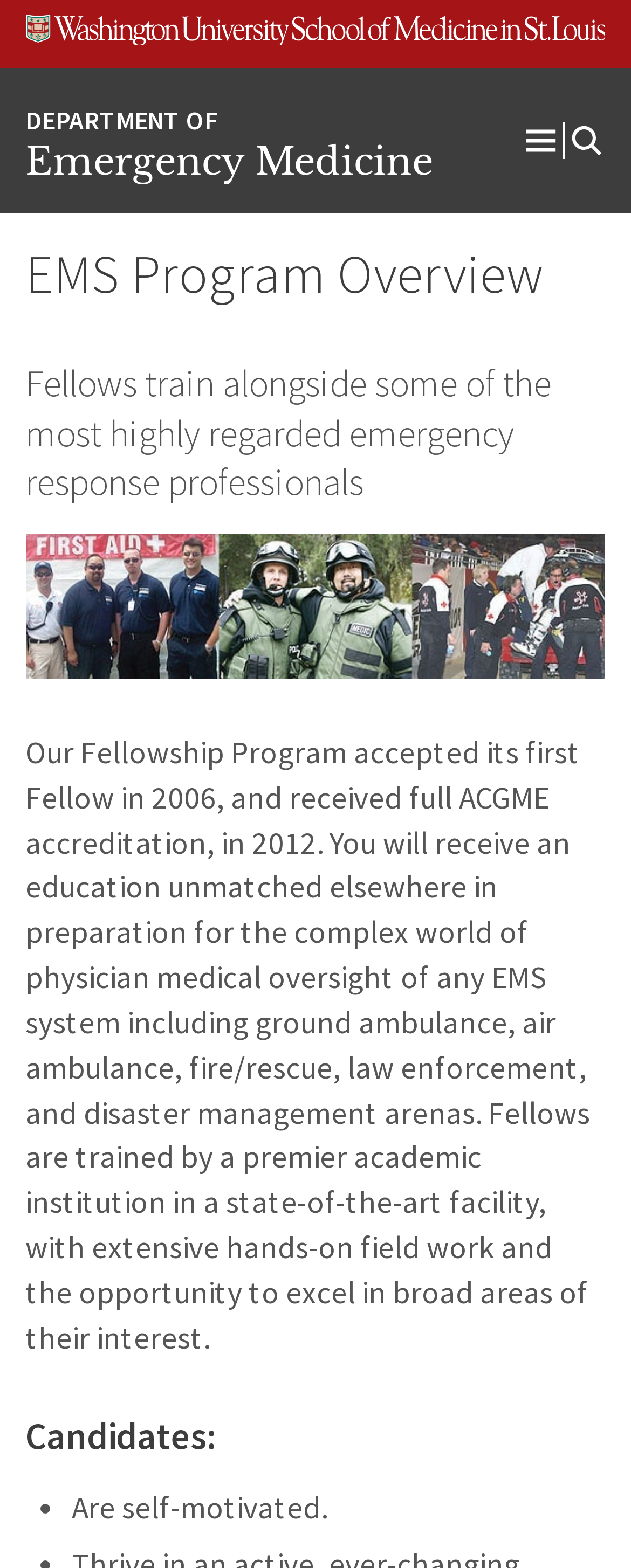What is one characteristic of candidates for the program?
Answer the question using a single word or phrase, according to the image.

Self-motivated